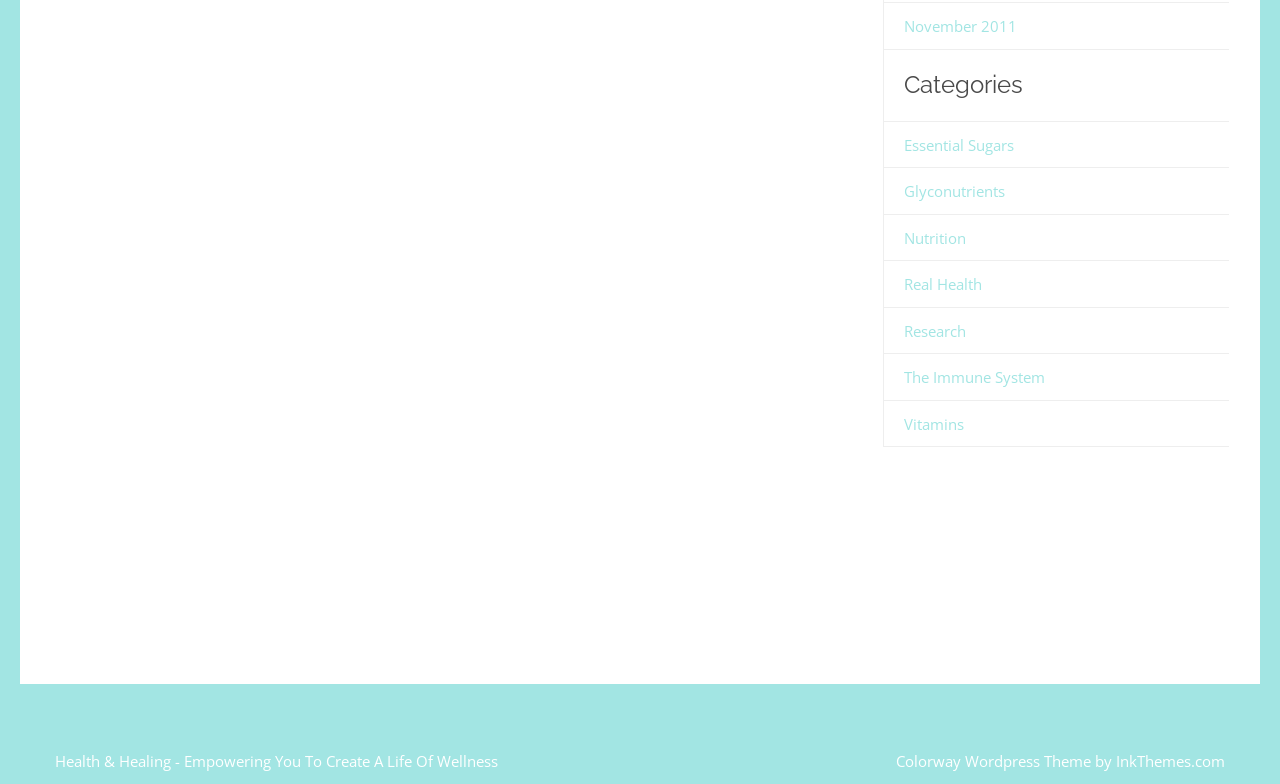Using the webpage screenshot and the element description November 2011, determine the bounding box coordinates. Specify the coordinates in the format (top-left x, top-left y, bottom-right x, bottom-right y) with values ranging from 0 to 1.

[0.706, 0.021, 0.794, 0.046]